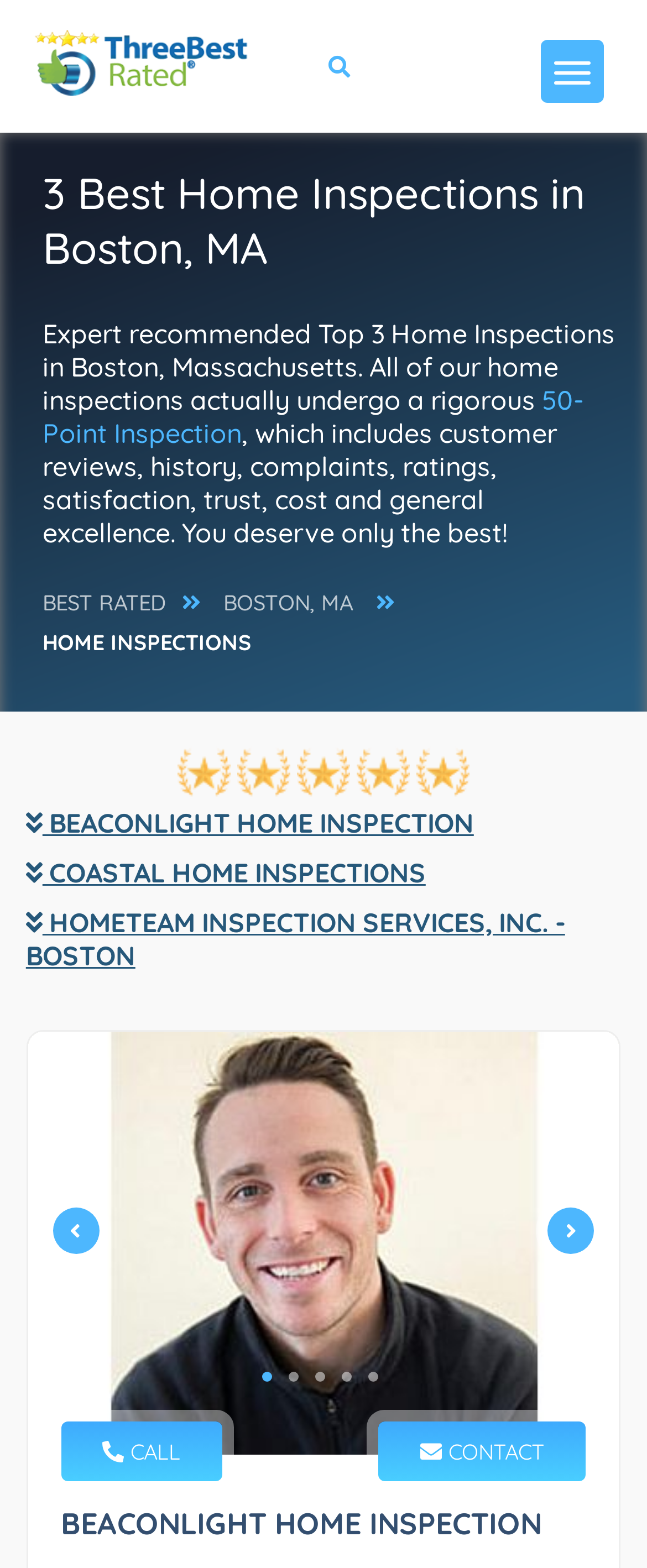Find the bounding box coordinates for the area you need to click to carry out the instruction: "View reviews of COASTAL HOME INSPECTIONS". The coordinates should be four float numbers between 0 and 1, indicated as [left, top, right, bottom].

[0.04, 0.546, 0.96, 0.567]